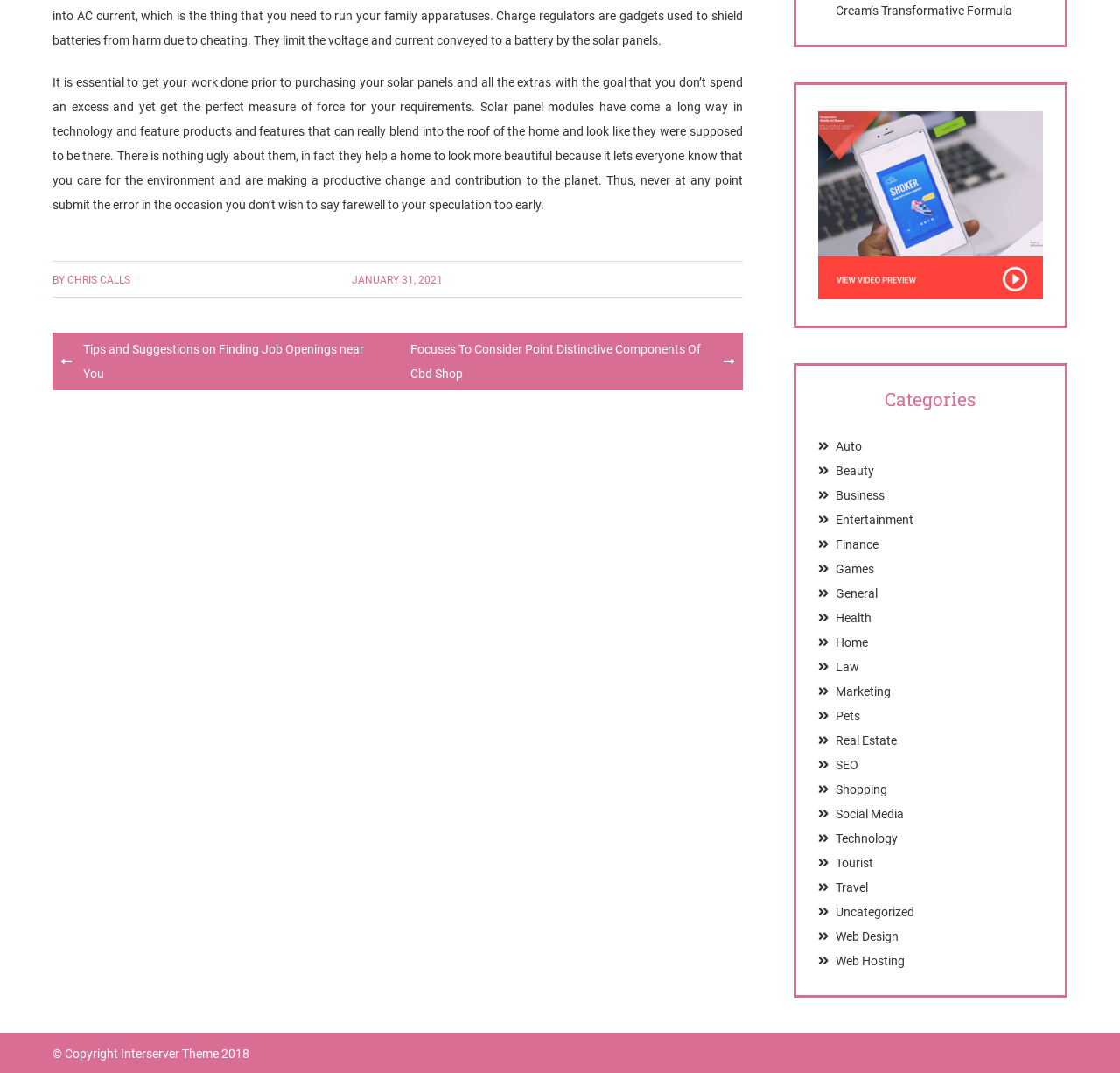Using the format (top-left x, top-left y, bottom-right x, bottom-right y), and given the element description, identify the bounding box coordinates within the screenshot: Latest Crypto News

None